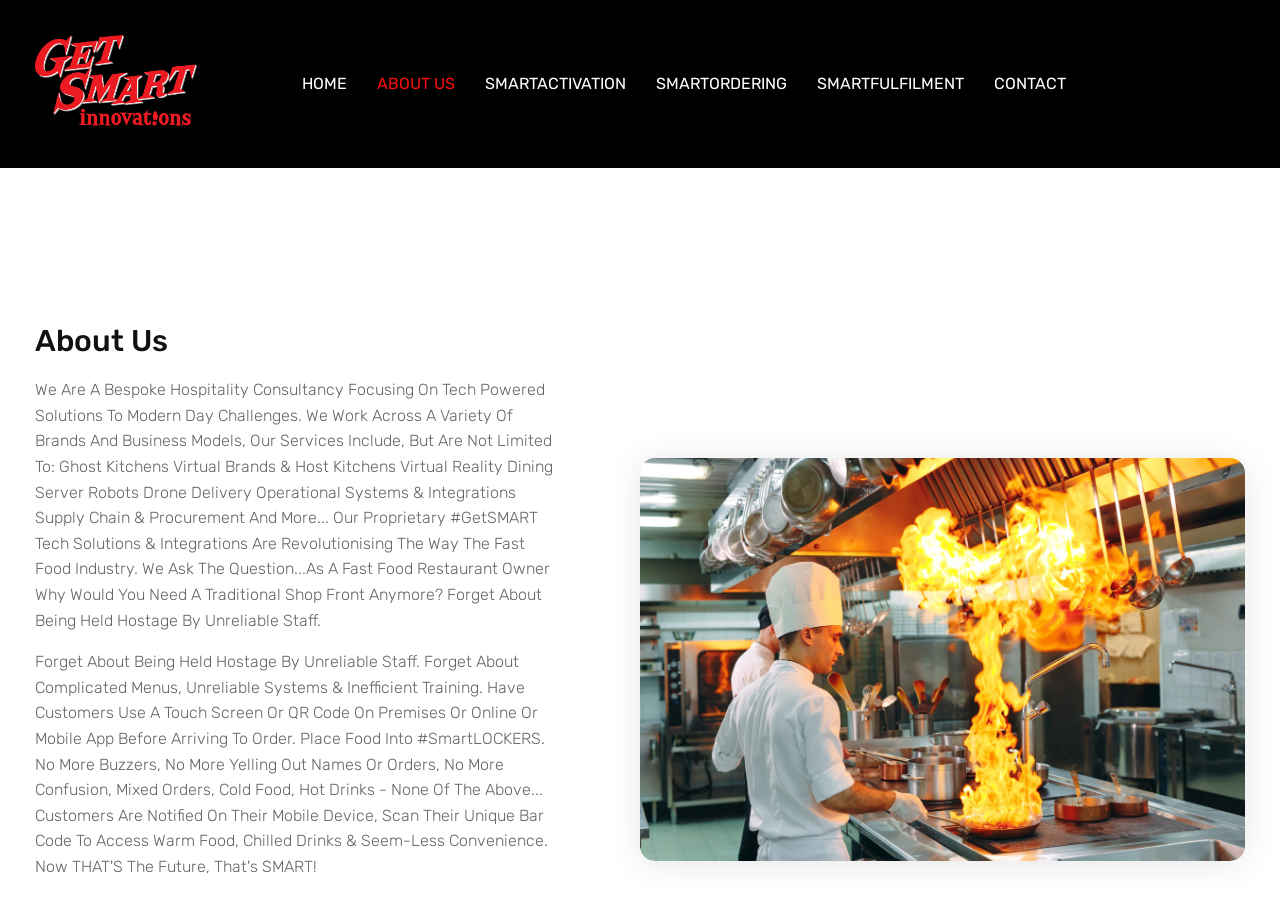What is shown in the image on the webpage?
Please ensure your answer to the question is detailed and covers all necessary aspects.

The image on the webpage shows a modern kitchen, with cooks preparing meals on the stove. The image is located below the 'About Us' section and appears to be a representation of the hospitality industry, which is the focus of the company's services.